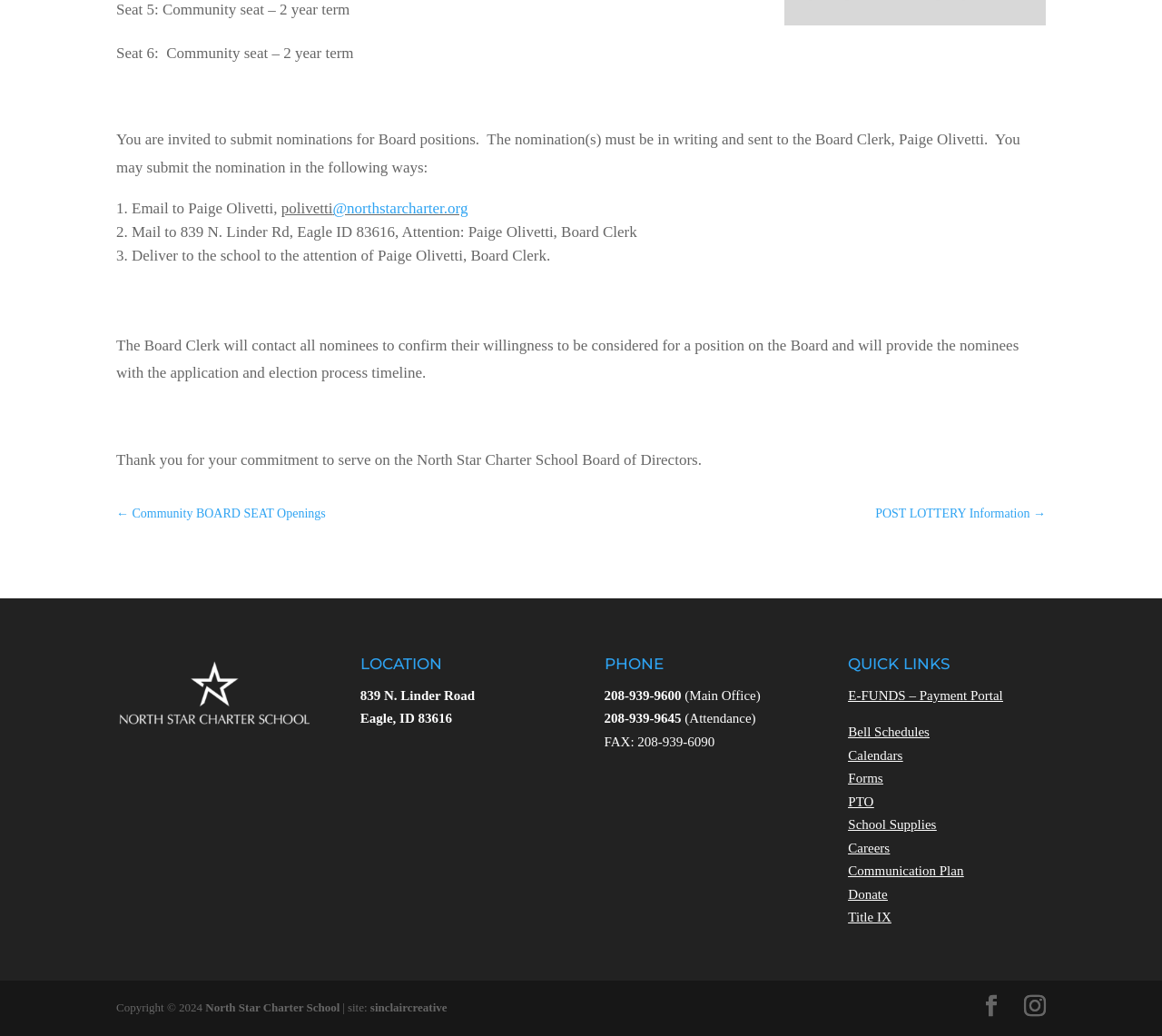Please determine the bounding box coordinates for the UI element described as: "← Community BOARD SEAT Openings".

[0.1, 0.483, 0.28, 0.51]